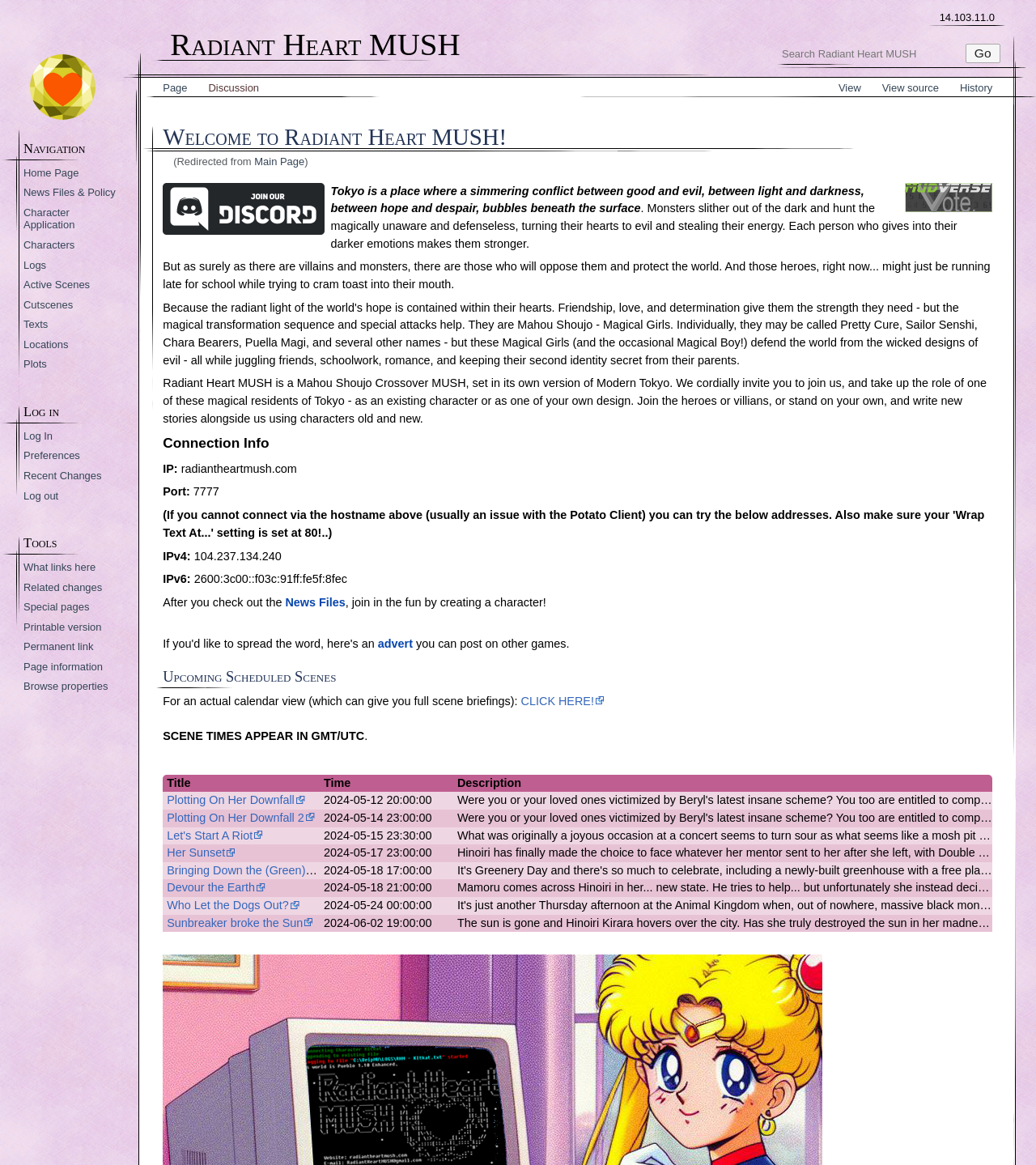Determine the bounding box coordinates for the UI element matching this description: "Preferences".

[0.023, 0.386, 0.077, 0.396]